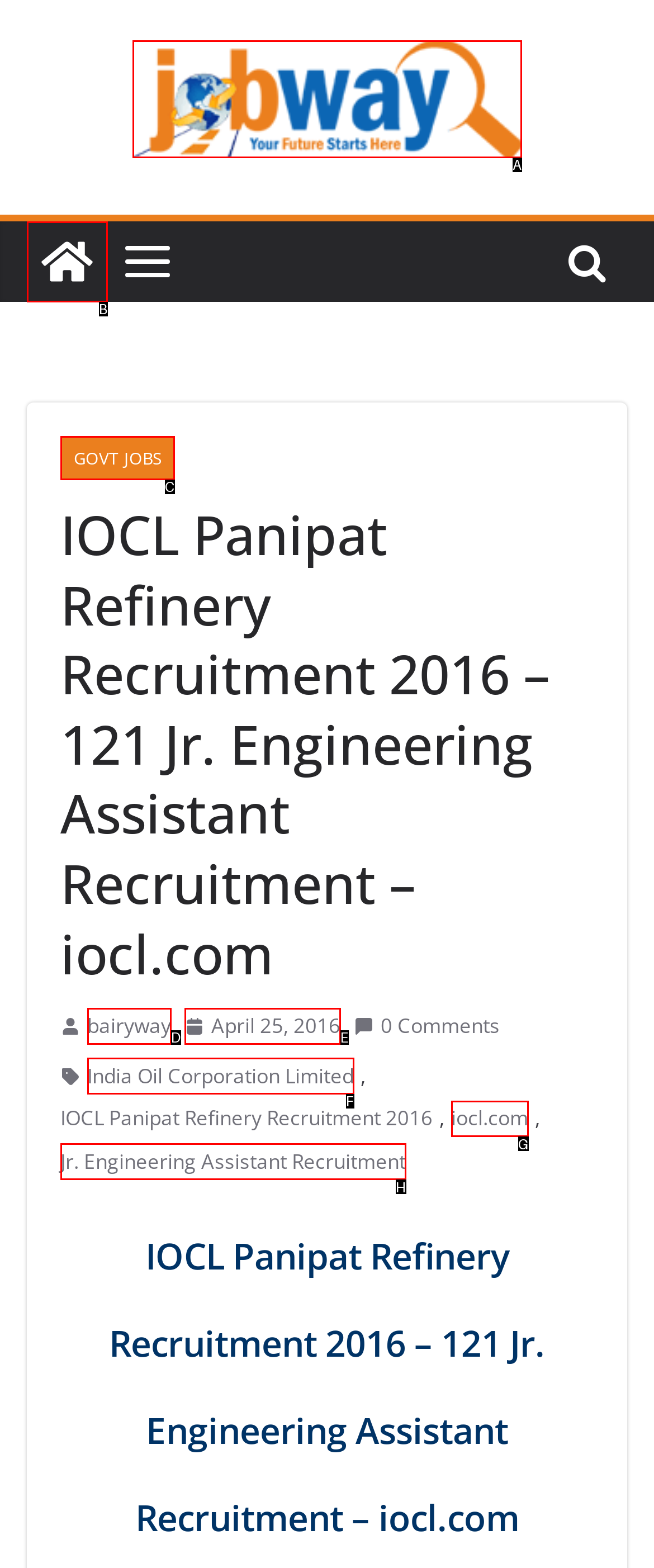Among the marked elements in the screenshot, which letter corresponds to the UI element needed for the task: Visit the iocl.com website?

G